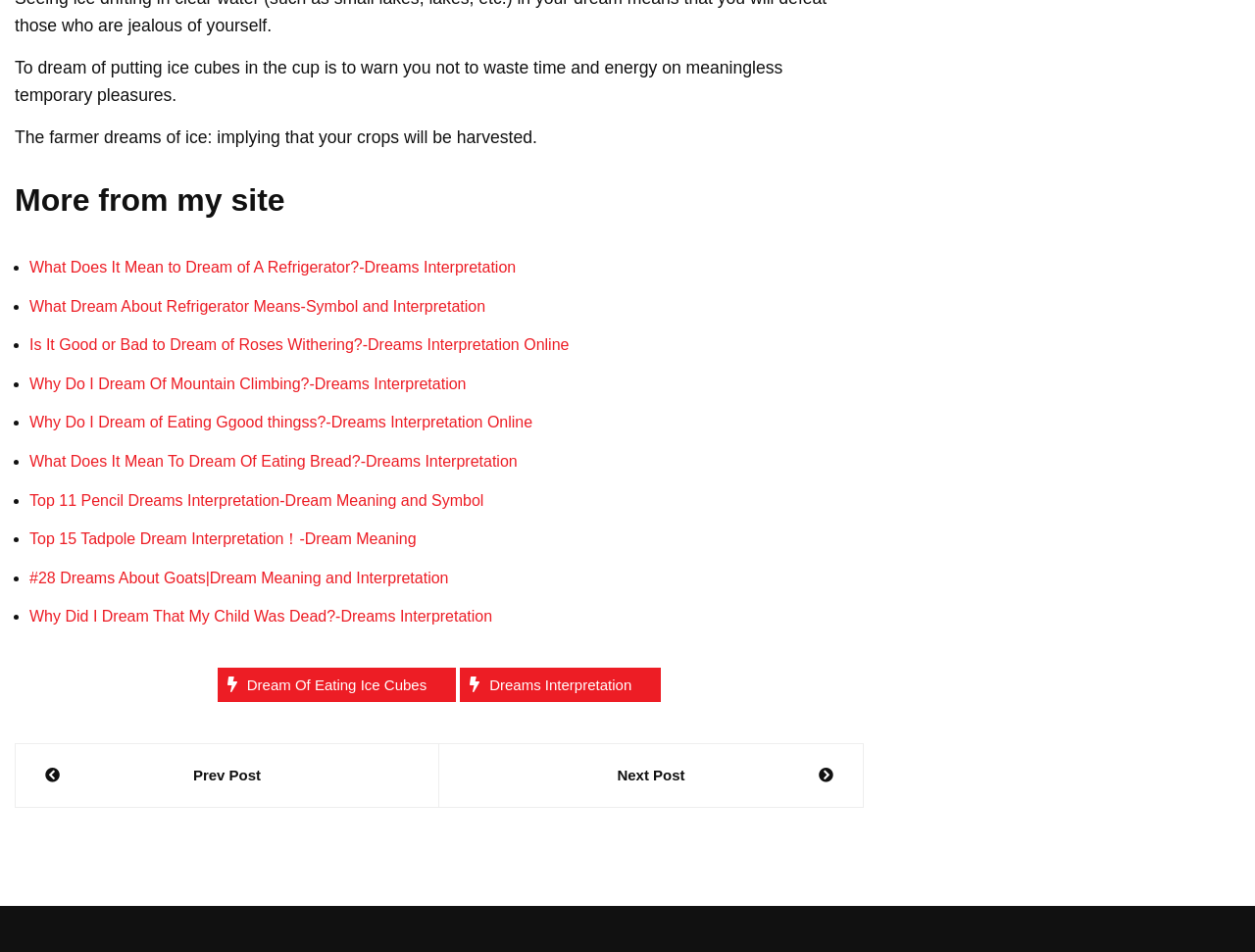Answer the question in a single word or phrase:
What is the theme of the dream interpretations on this webpage?

various dreams